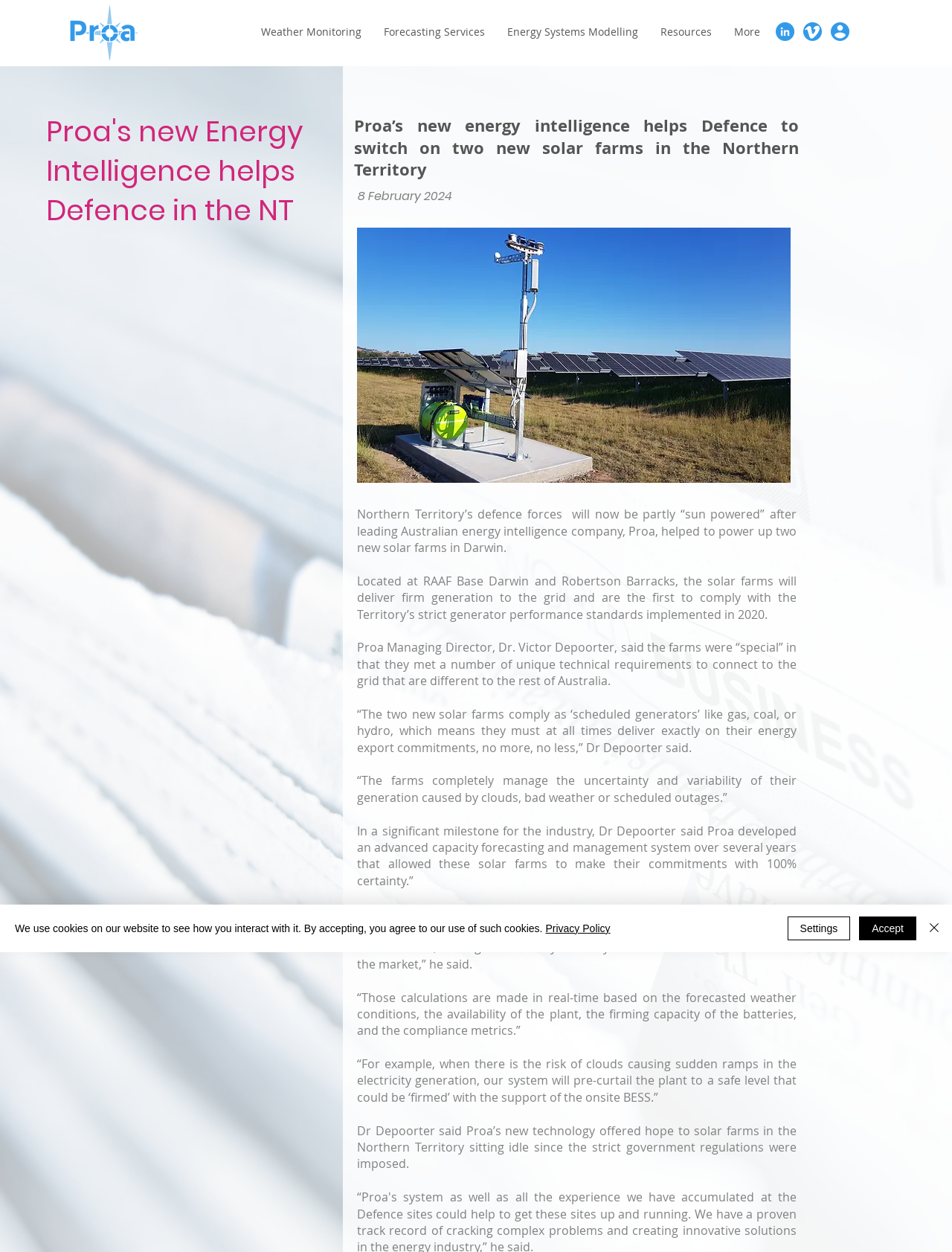Please respond in a single word or phrase: 
What is the name of the Proa Managing Director?

Dr. Victor Depoorter